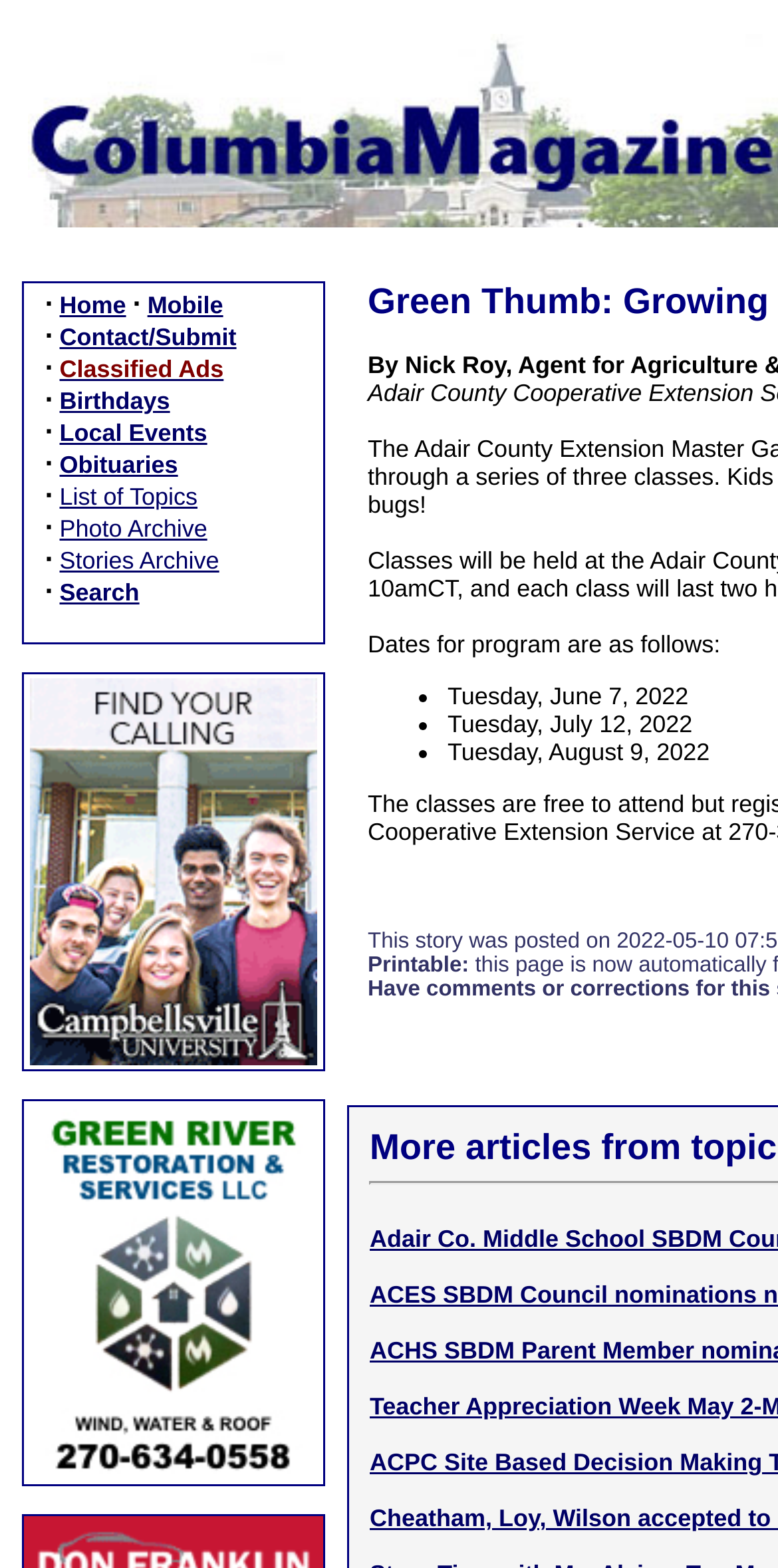Could you provide the bounding box coordinates for the portion of the screen to click to complete this instruction: "download the song 'nothing really matters mr probz'"?

None